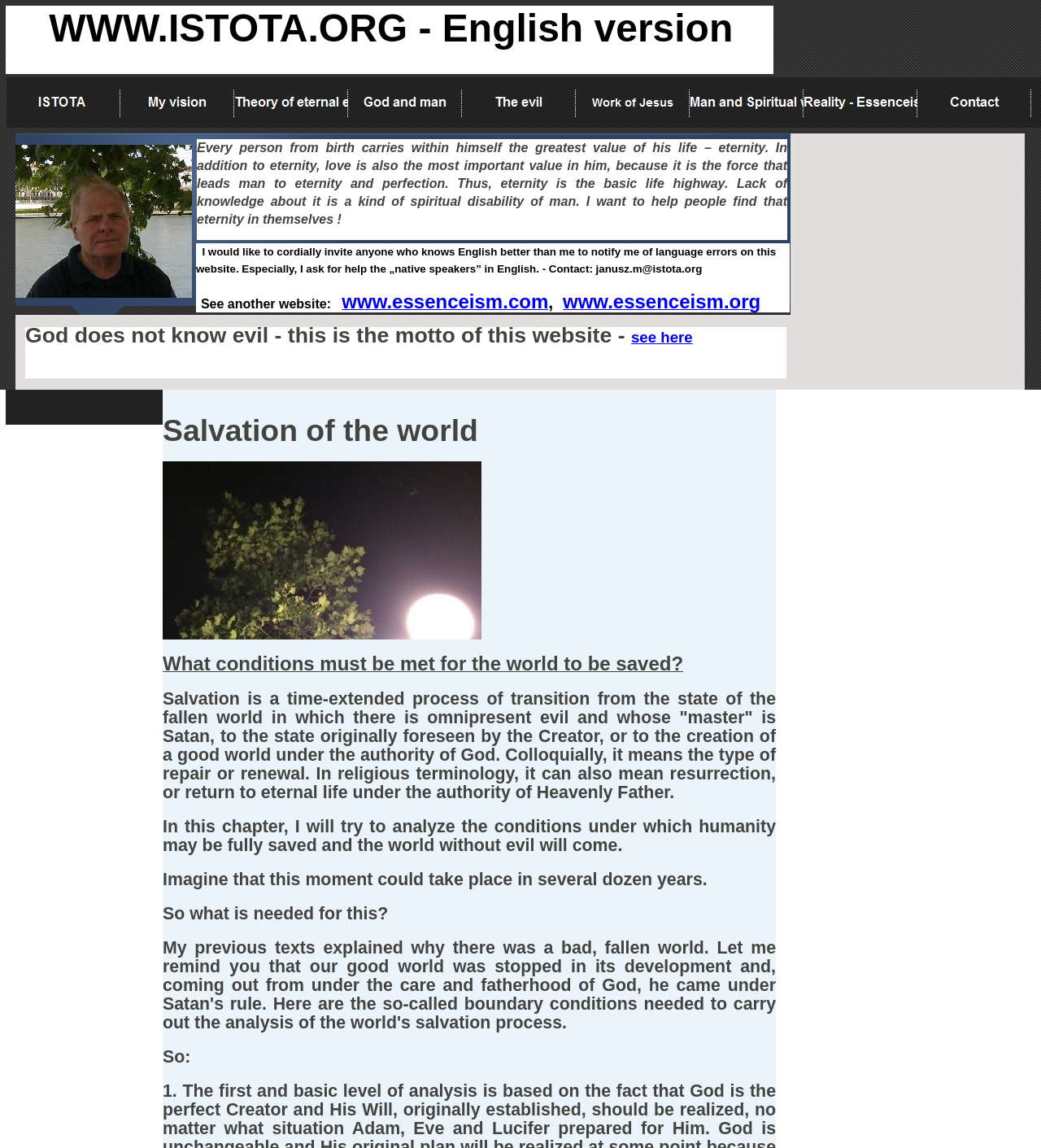Specify the bounding box coordinates for the region that must be clicked to perform the given instruction: "Click the link to see another website".

[0.328, 0.259, 0.527, 0.271]